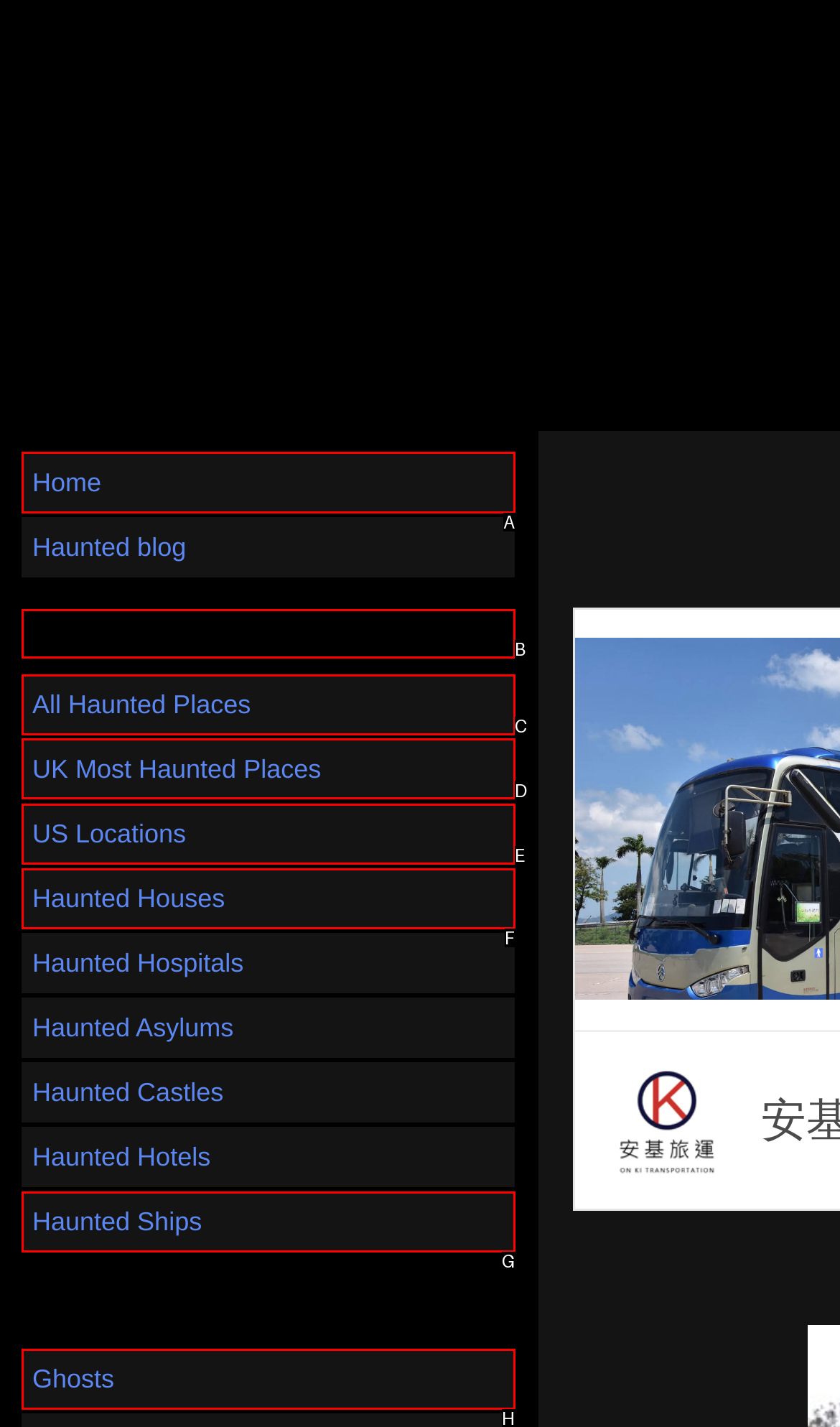Determine which UI element I need to click to achieve the following task: read about haunted locations Provide your answer as the letter of the selected option.

B